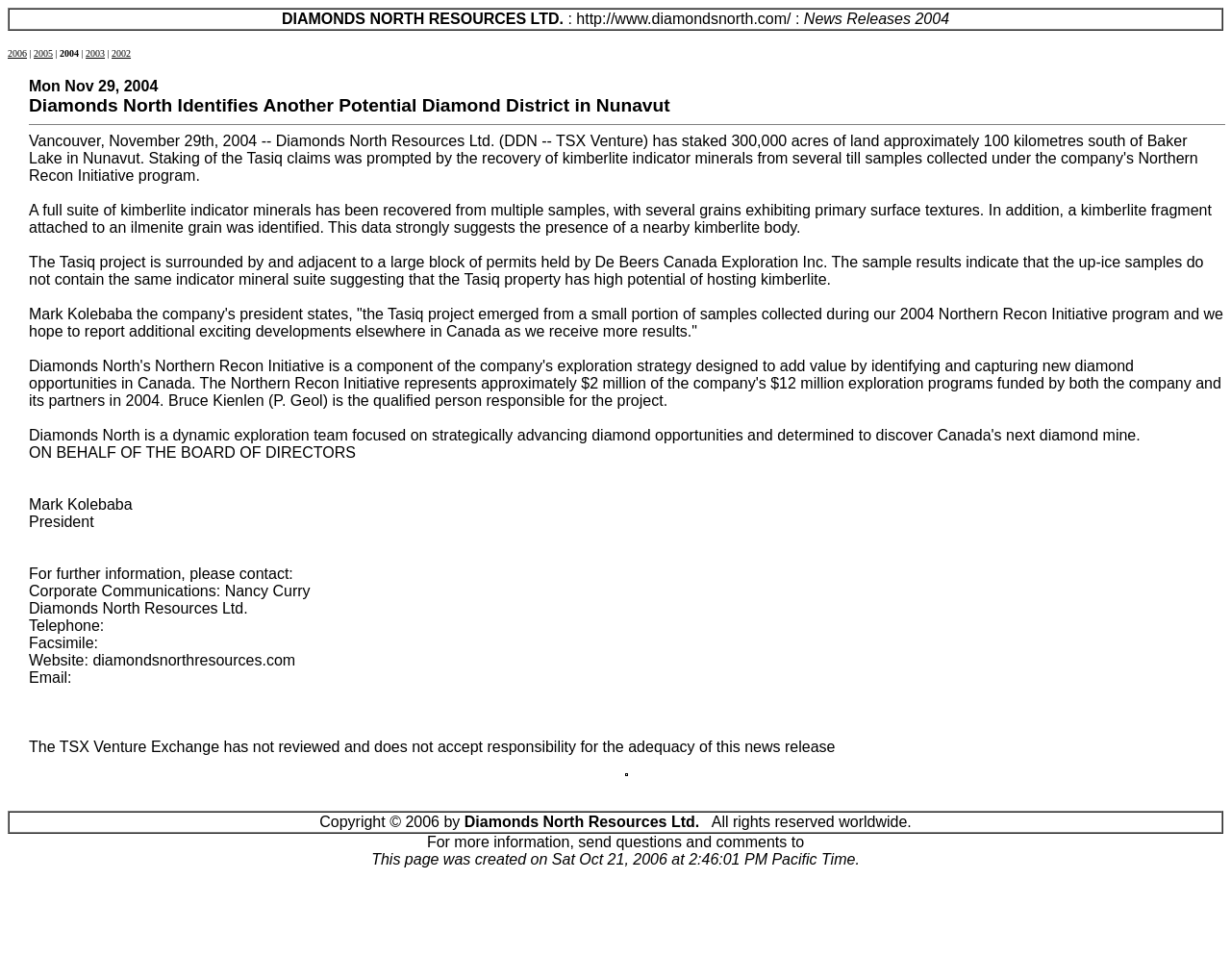What is the date of the news release?
Answer the question with a detailed and thorough explanation.

I found the date of the news release by looking at the first table row in the webpage, which contains the text 'Mon Nov 29, 2004 Diamonds North Identifies Another Potential Diamond District in Nunavut'.